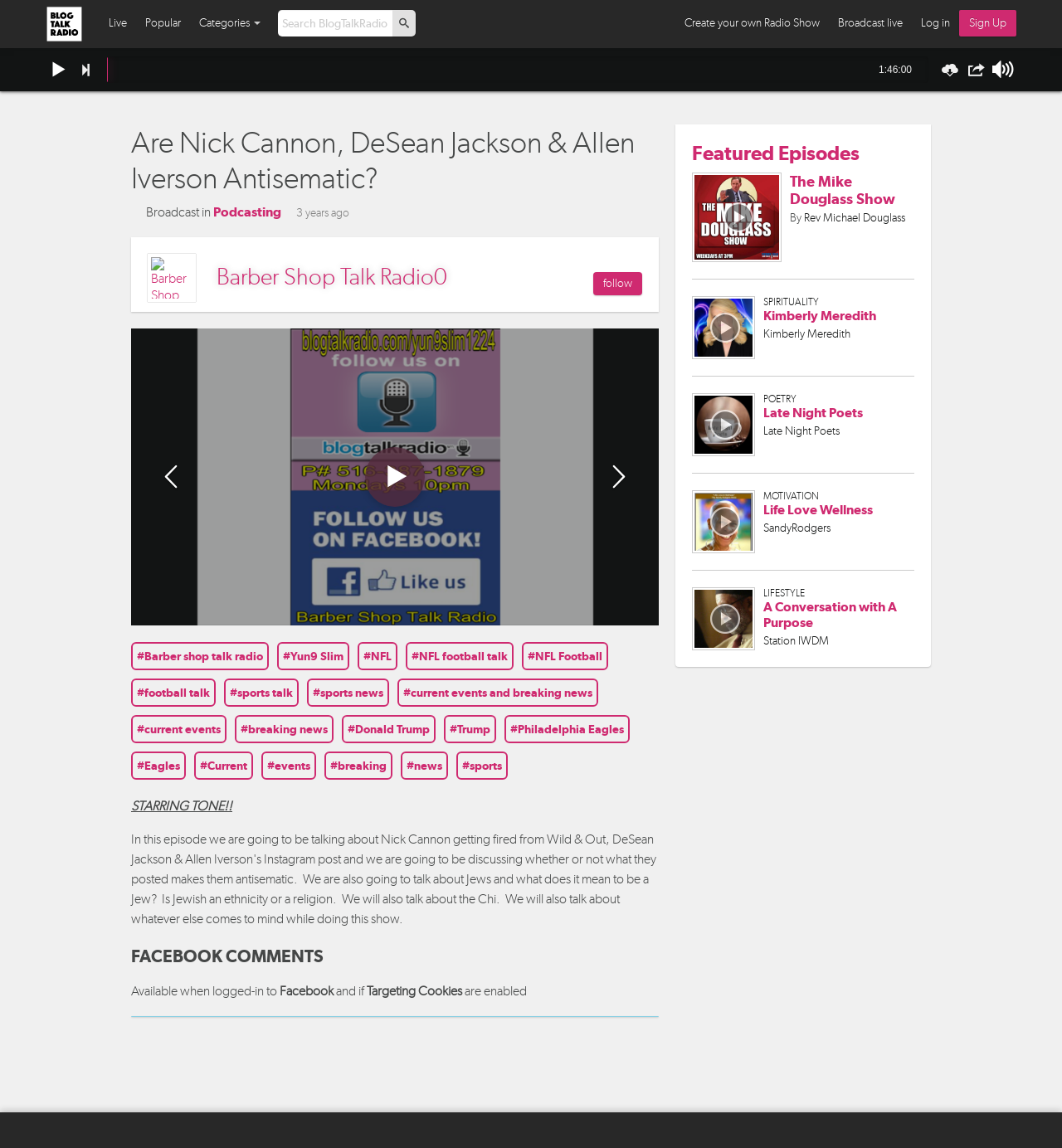Present a detailed account of what is displayed on the webpage.

This webpage appears to be a podcast episode page on BlogTalkRadio. At the top, there is a navigation bar with links to "Blogtalkradio", "Live", "Popular", "Categories", "Create your own Radio Show", "Broadcast live", "Log in", and "Sign Up". Next to the navigation bar, there is a search box with a button labeled "p".

Below the navigation bar, there is a heading that reads "Are Nick Cannon, DeSean Jackson & Allen Iverson Antisematic? 07/20 by Barber Shop Talk Radio0 | Podcasting". This is followed by a static text that displays the episode duration, "1:46:00".

On the left side of the page, there is a section with links to the podcast's social media profiles, including "Barber Shop Talk Radio0" with an accompanying image. Below this section, there are links to "follow" and "w Play".

The main content of the page is divided into several sections. The first section appears to be a description of the episode, with a heading that reads "Barber Shop Talk Radio0" and a static text that reads "STARRING TONE!! In this episode we are going to be talking about Nick Cannon getting fired from Wild & Out, DeSean Jackson & Allen Iverson's Instagram post and we are". 

Below this section, there are several links to tags, including "# Barber shop talk radio", "# Yun9 Slim", "# NFL", "# NFL football talk", and others. 

Further down the page, there is a section with a heading that reads "FACEBOOK COMMENTS" and a static text that reads "Available when logged-in to Facebook and if Targeting Cookies are enabled".

The page also features a section with a heading that reads "Featured Episodes", which includes links to other podcast episodes, such as "The Mike Douglass Show" and "SPIRITUALITY" with accompanying images.